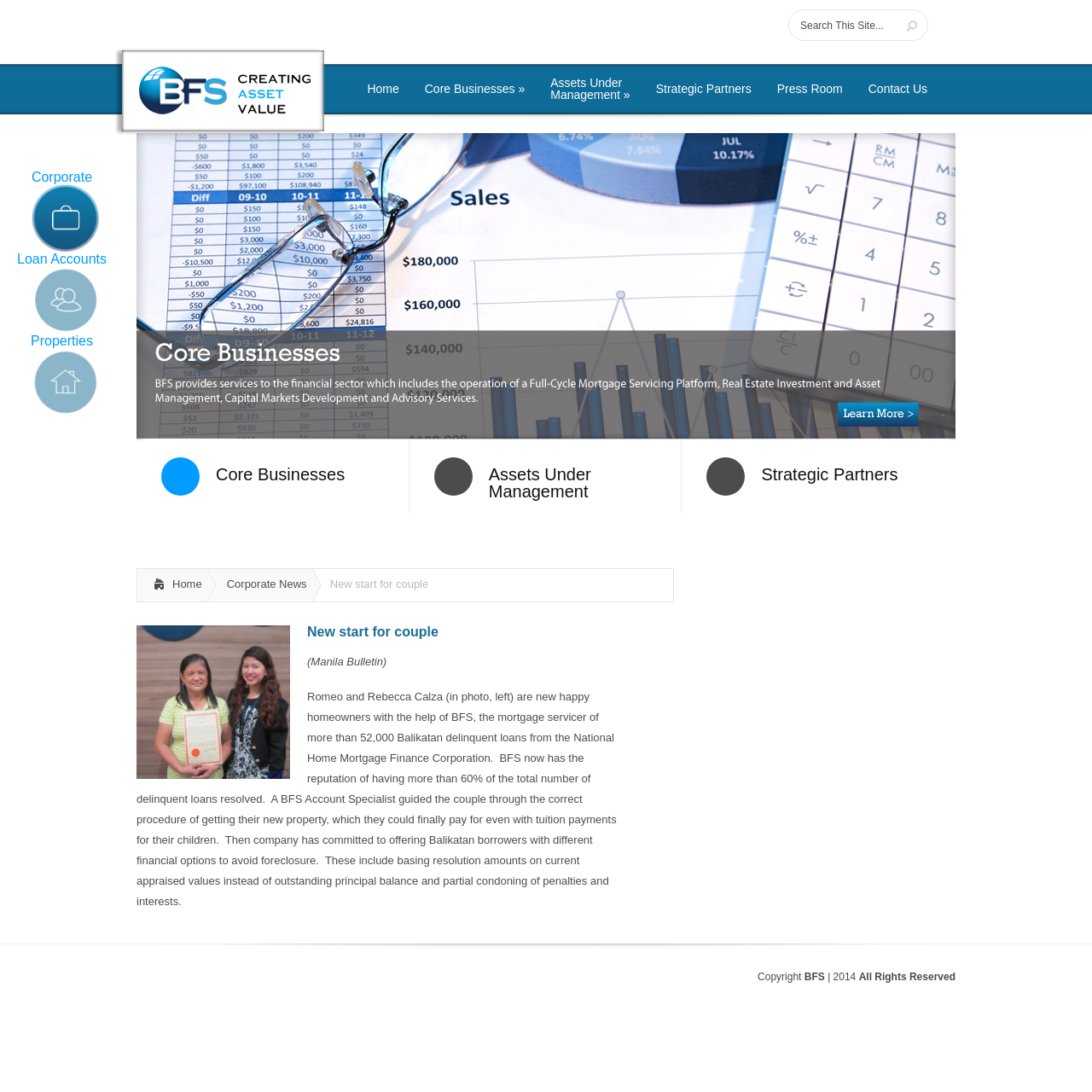Find the bounding box coordinates of the area to click in order to follow the instruction: "Click BFS Corporate".

[0.125, 0.116, 0.304, 0.129]